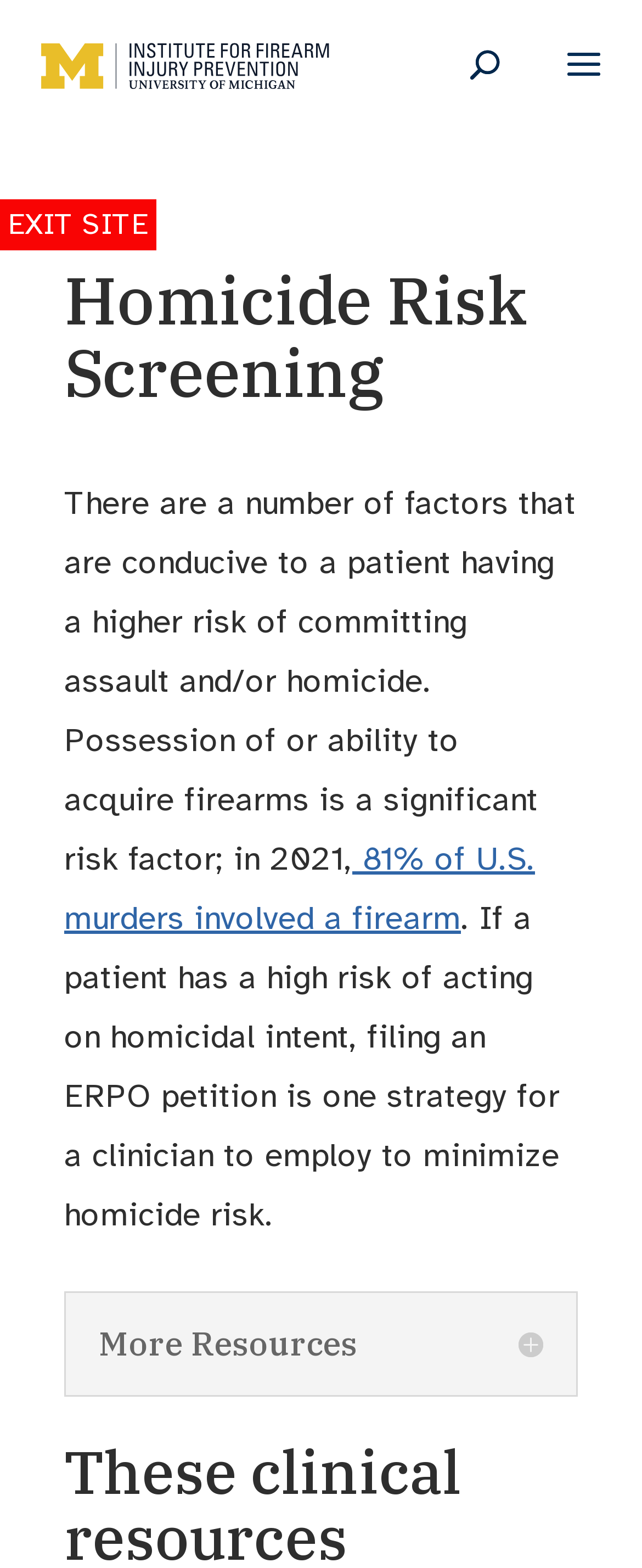Illustrate the webpage with a detailed description.

The webpage is about Homicide Risk Screening, provided by the Institute for Firearm Injury Prevention. At the top left corner, there is a link to skip to the content. Next to it, on the top center, is the institute's logo, an image with the text "Institute for Firearm Injury Prevention". On the top right corner, there is a menu button. 

Below the menu button, there is a search bar that spans across the top of the page, with a placeholder text "Search for...". The search button is located on the right side of the search bar. 

The main content of the page starts with a heading "Homicide Risk Screening" at the top center. Below the heading, there is a paragraph of text that discusses the risk factors of homicide, including the possession of firearms. The text also mentions a statistic that 81% of U.S. murders involved a firearm, which is a clickable link. 

The paragraph continues to explain the importance of minimizing homicide risk, and suggests filing an ERPO petition as a strategy for clinicians. At the bottom of the page, there is a section labeled "More Resources", which is represented by an icon and the text "More Resources".